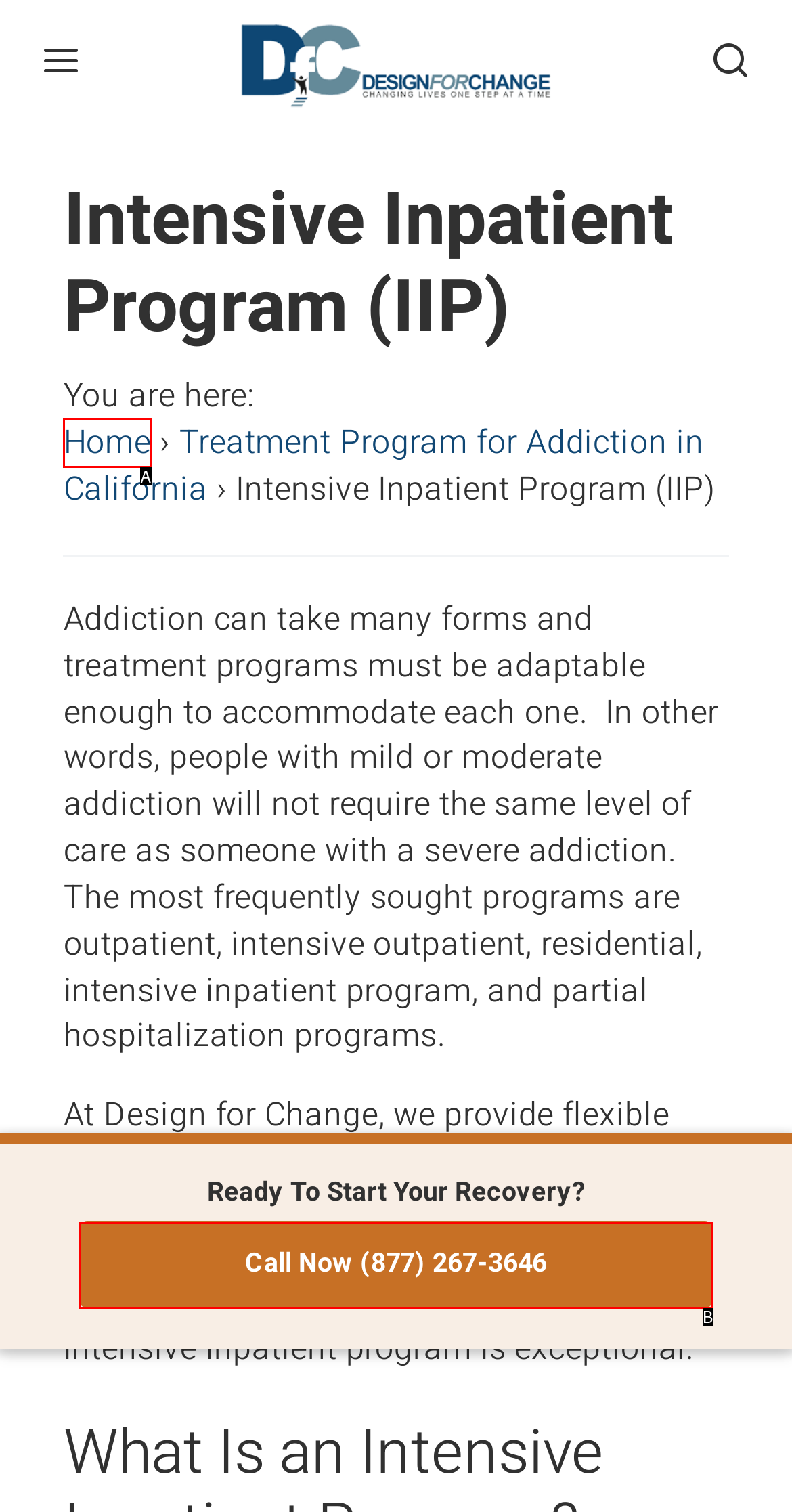Choose the letter that best represents the description: Home. Provide the letter as your response.

A